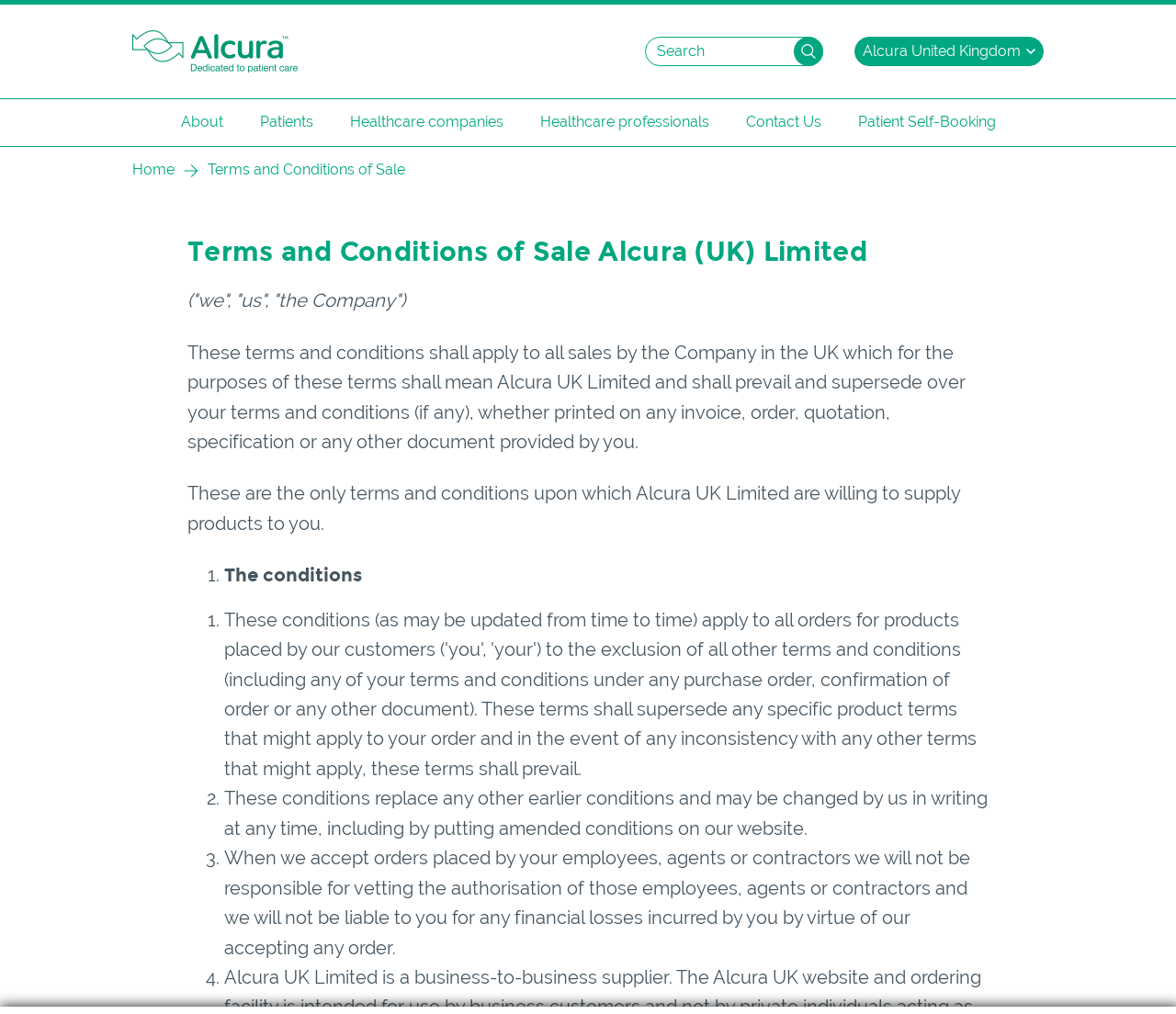Could you find the bounding box coordinates of the clickable area to complete this instruction: "Contact Us"?

[0.618, 0.098, 0.714, 0.144]